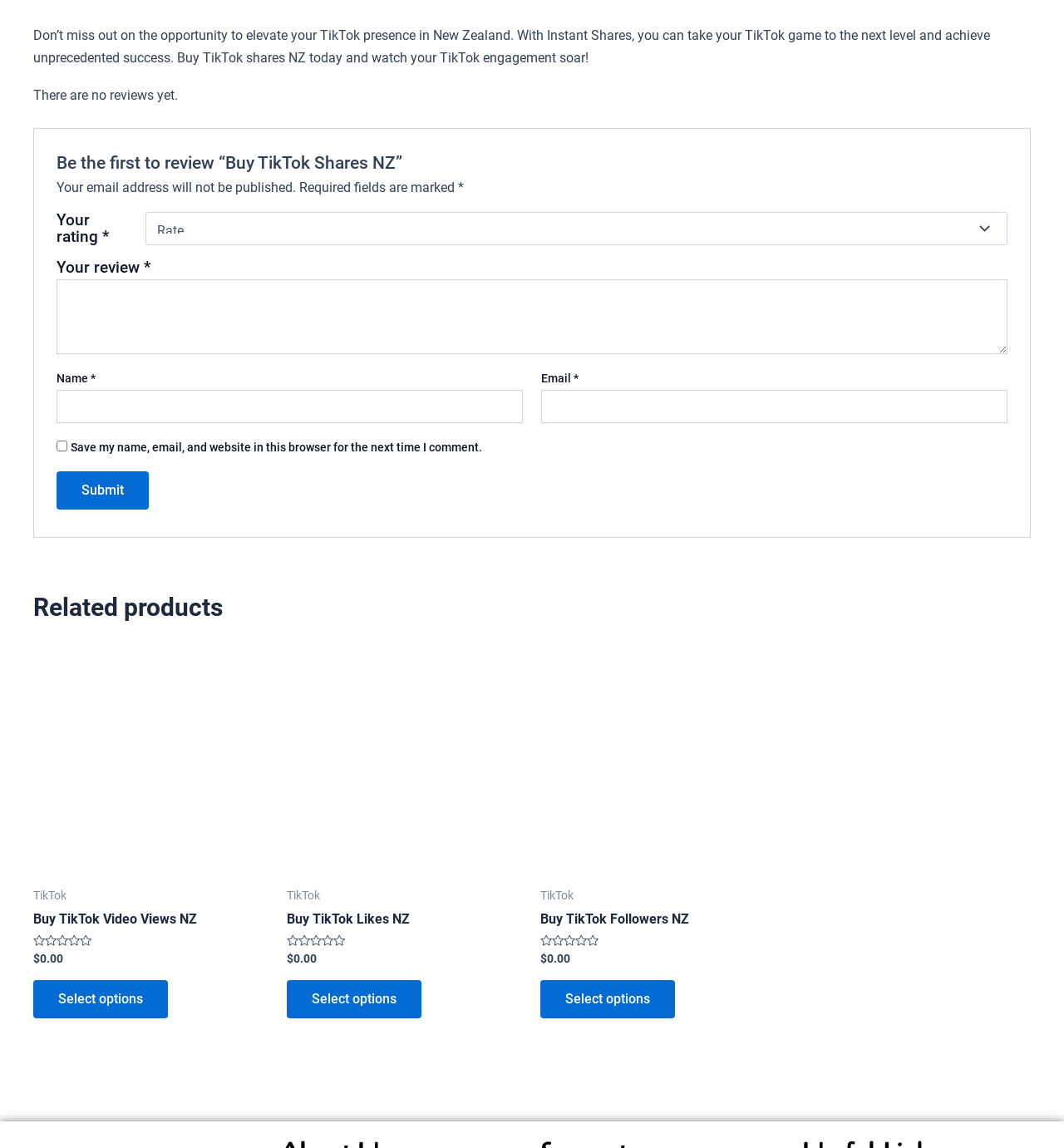Bounding box coordinates are to be given in the format (top-left x, top-left y, bottom-right x, bottom-right y). All values must be floating point numbers between 0 and 1. Provide the bounding box coordinate for the UI element described as: info@ars.electronica.art

None